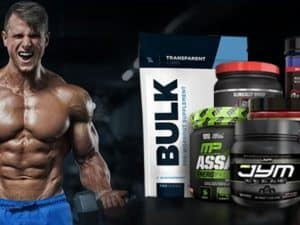Refer to the image and provide a thorough answer to this question:
What is the brand of the bag in the background?

The bag in the background is labeled 'BULK' and it is from Transparent Labs, which is a sports supplement brand, indicating that the image is promoting or featuring their products.